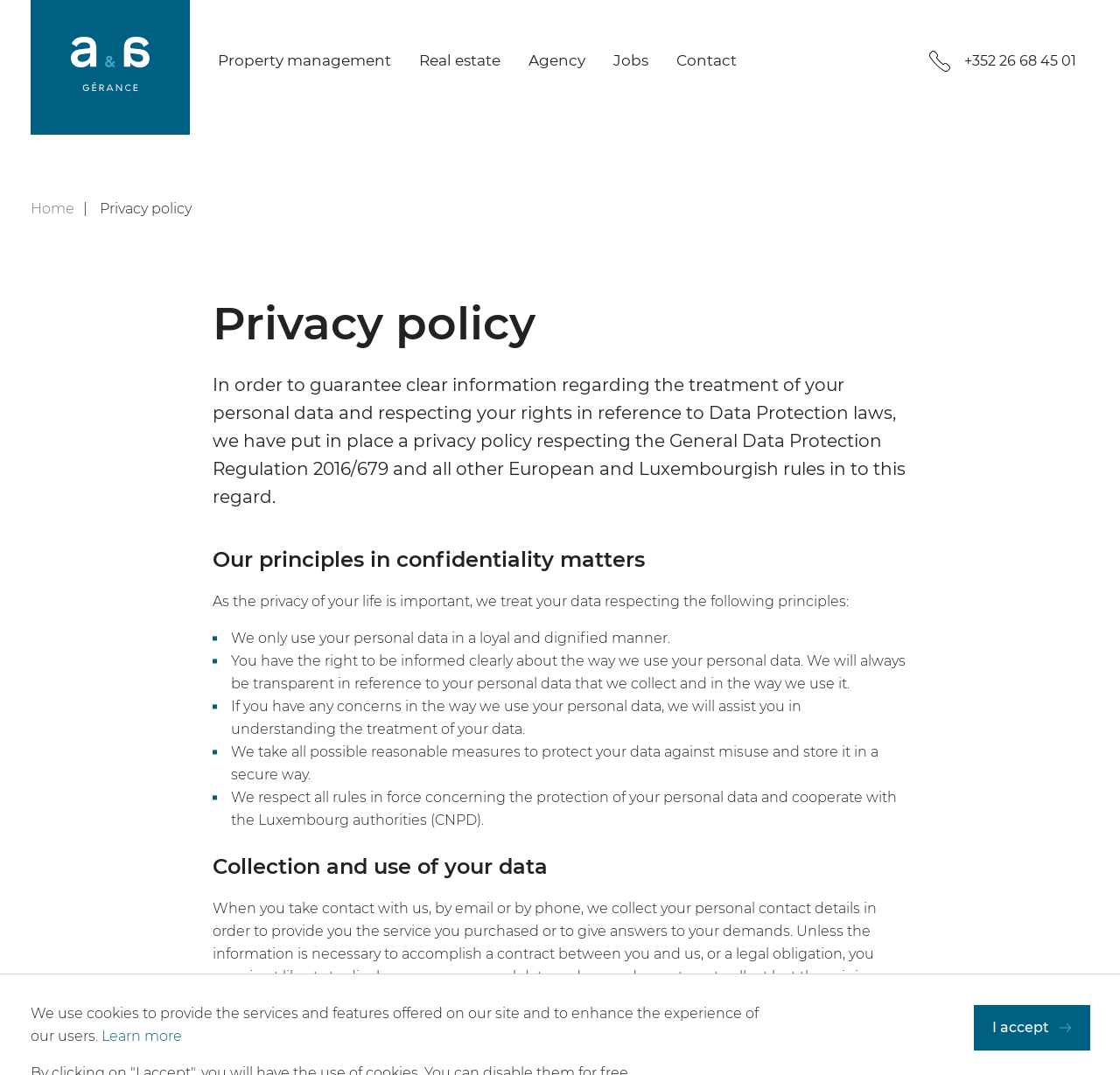Can you show the bounding box coordinates of the region to click on to complete the task described in the instruction: "Click the 'Property management' link"?

[0.194, 0.038, 0.349, 0.075]